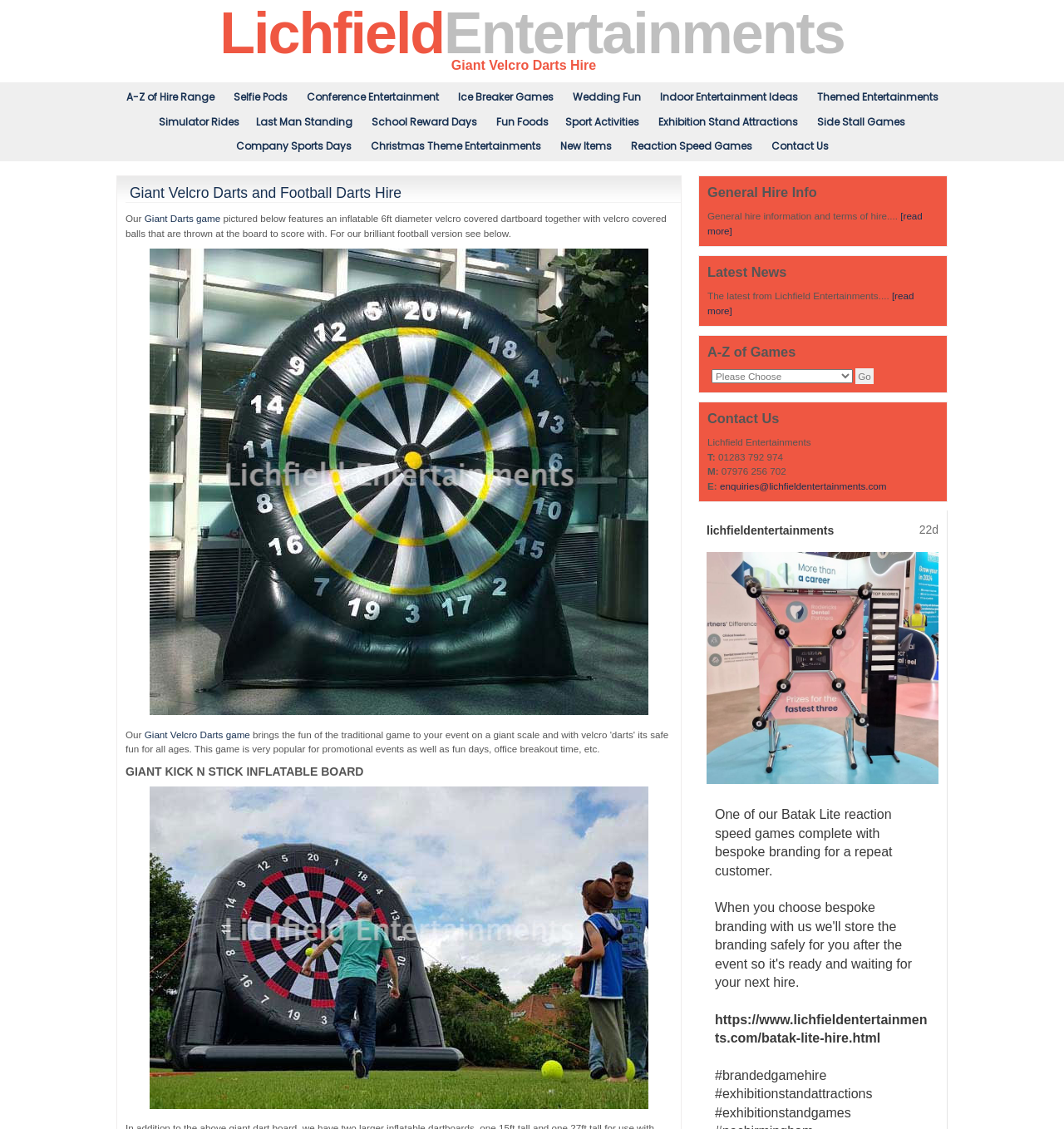Bounding box coordinates should be provided in the format (top-left x, top-left y, bottom-right x, bottom-right y) with all values between 0 and 1. Identify the bounding box for this UI element: Indoor Entertainment Ideas

[0.612, 0.075, 0.757, 0.097]